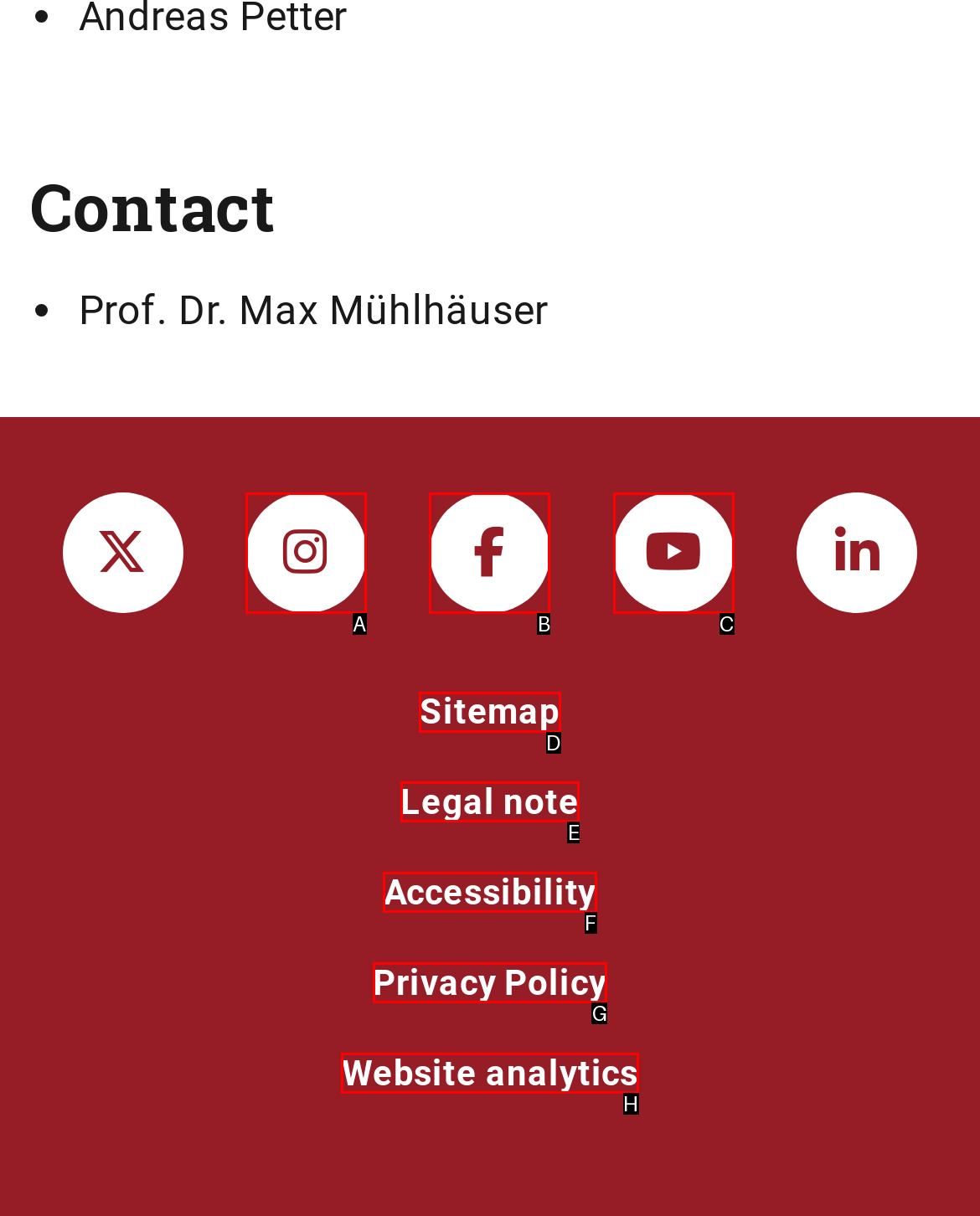Select the correct option from the given choices to perform this task: Visit Sitemap. Provide the letter of that option.

D